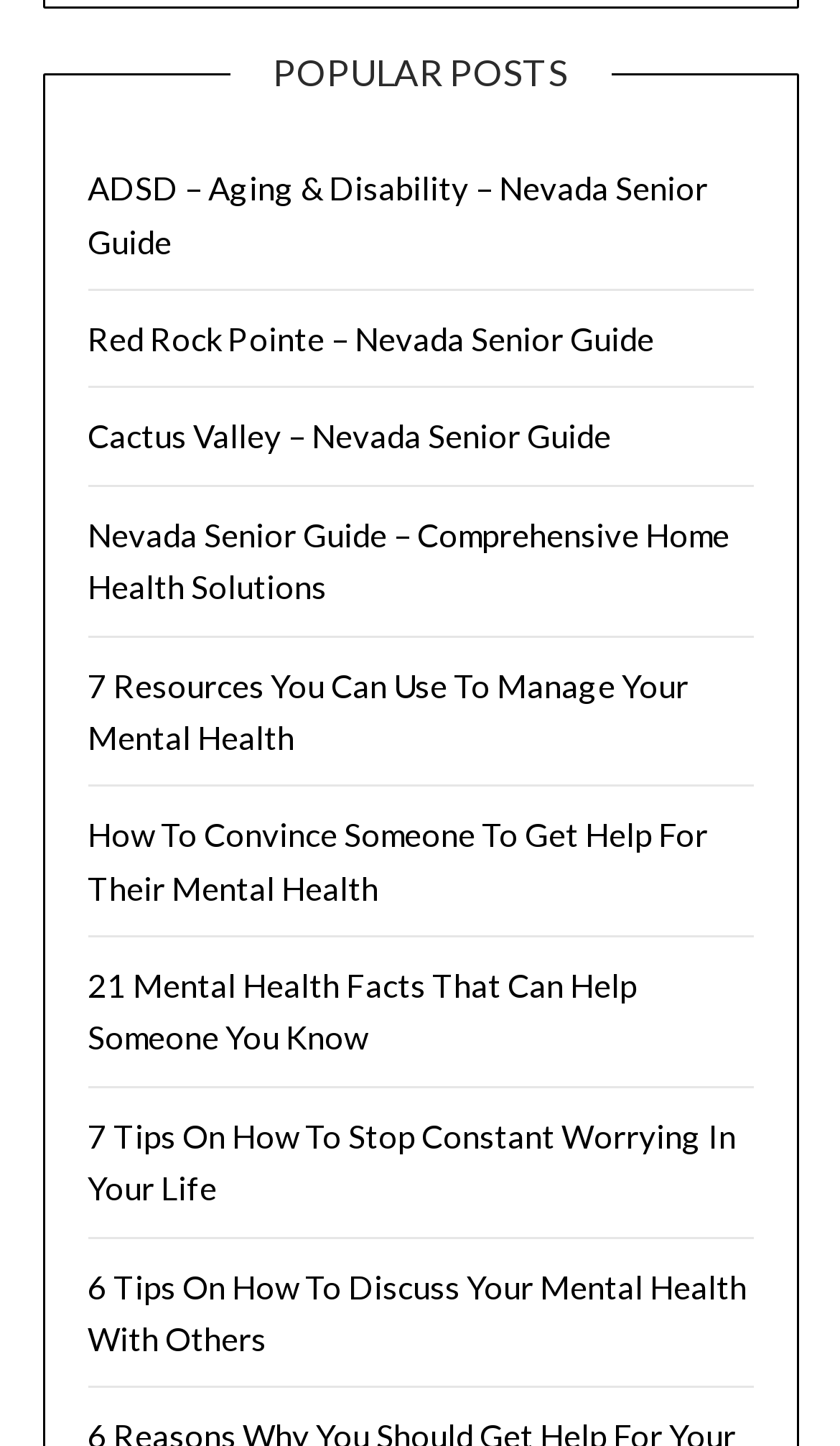Find and indicate the bounding box coordinates of the region you should select to follow the given instruction: "view ADSD – Aging & Disability – Nevada Senior Guide".

[0.104, 0.117, 0.842, 0.18]